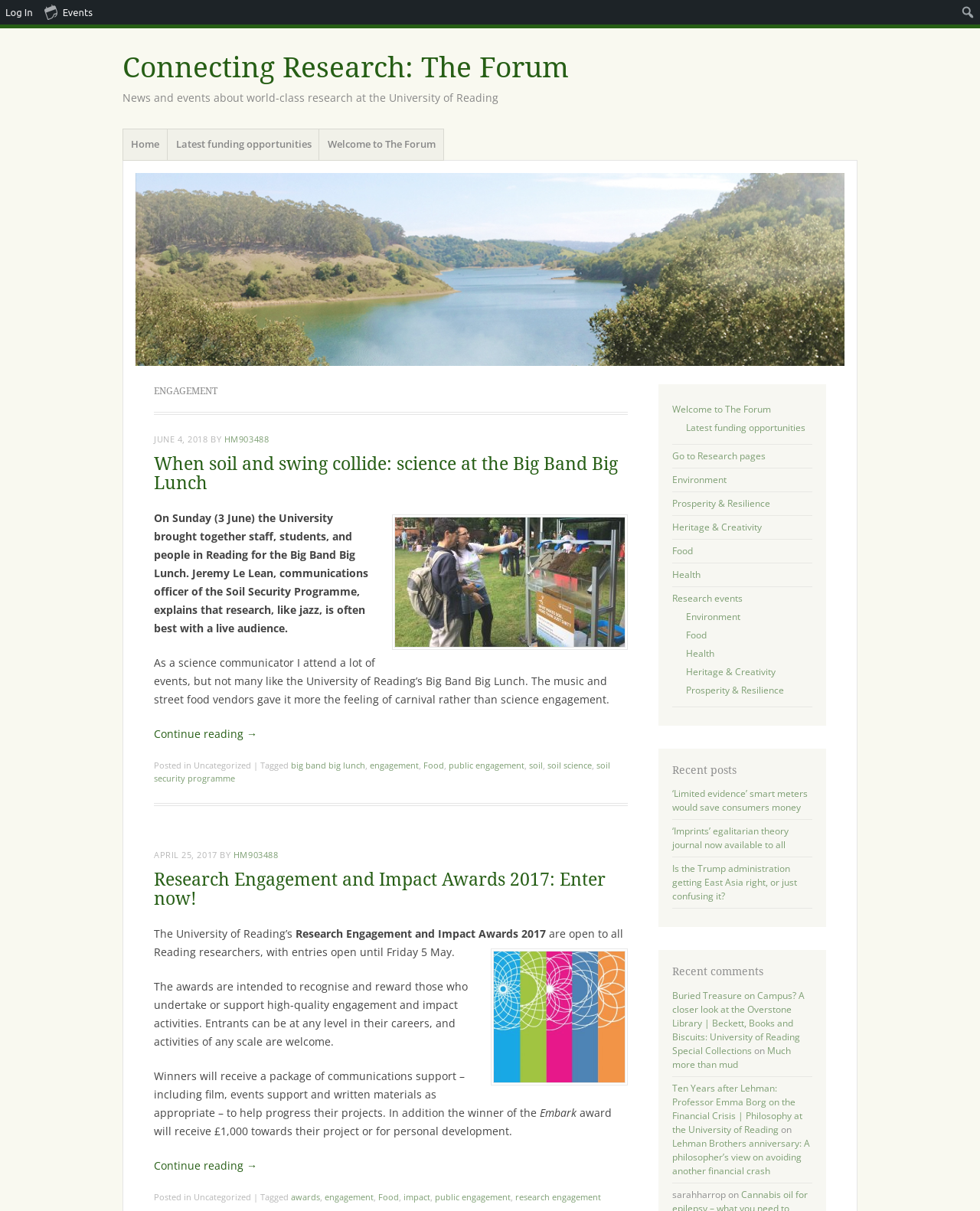Give a short answer to this question using one word or a phrase:
What is the name of the programme mentioned in the first article?

Soil Security Programme